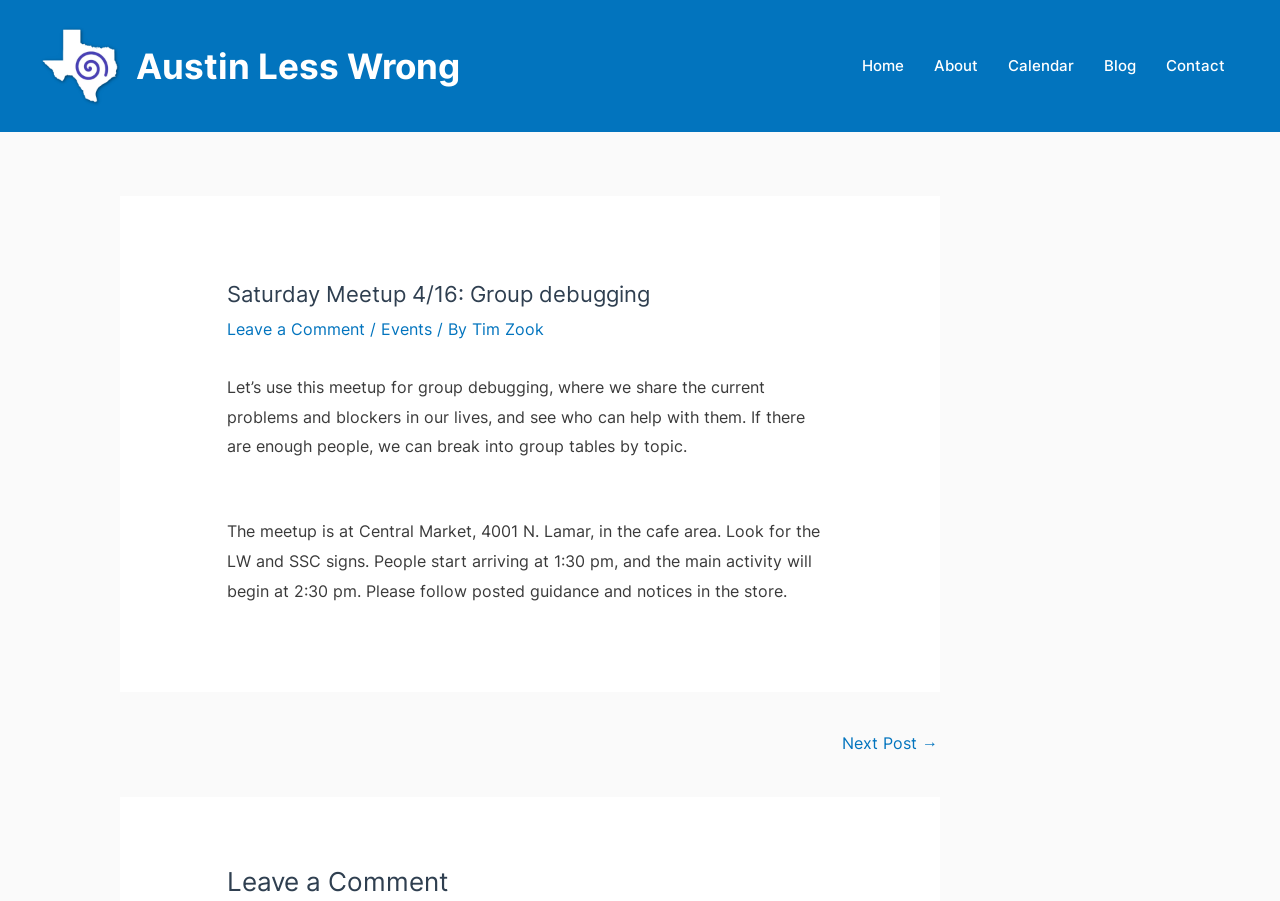Please provide a comprehensive response to the question below by analyzing the image: 
What is the name of the meetup group?

The name of the meetup group can be found in the top-left corner of the webpage, where it says 'Saturday Meetup 4/16: Group debugging – Austin Less Wrong'. It is also mentioned in the image and link elements with the same text.